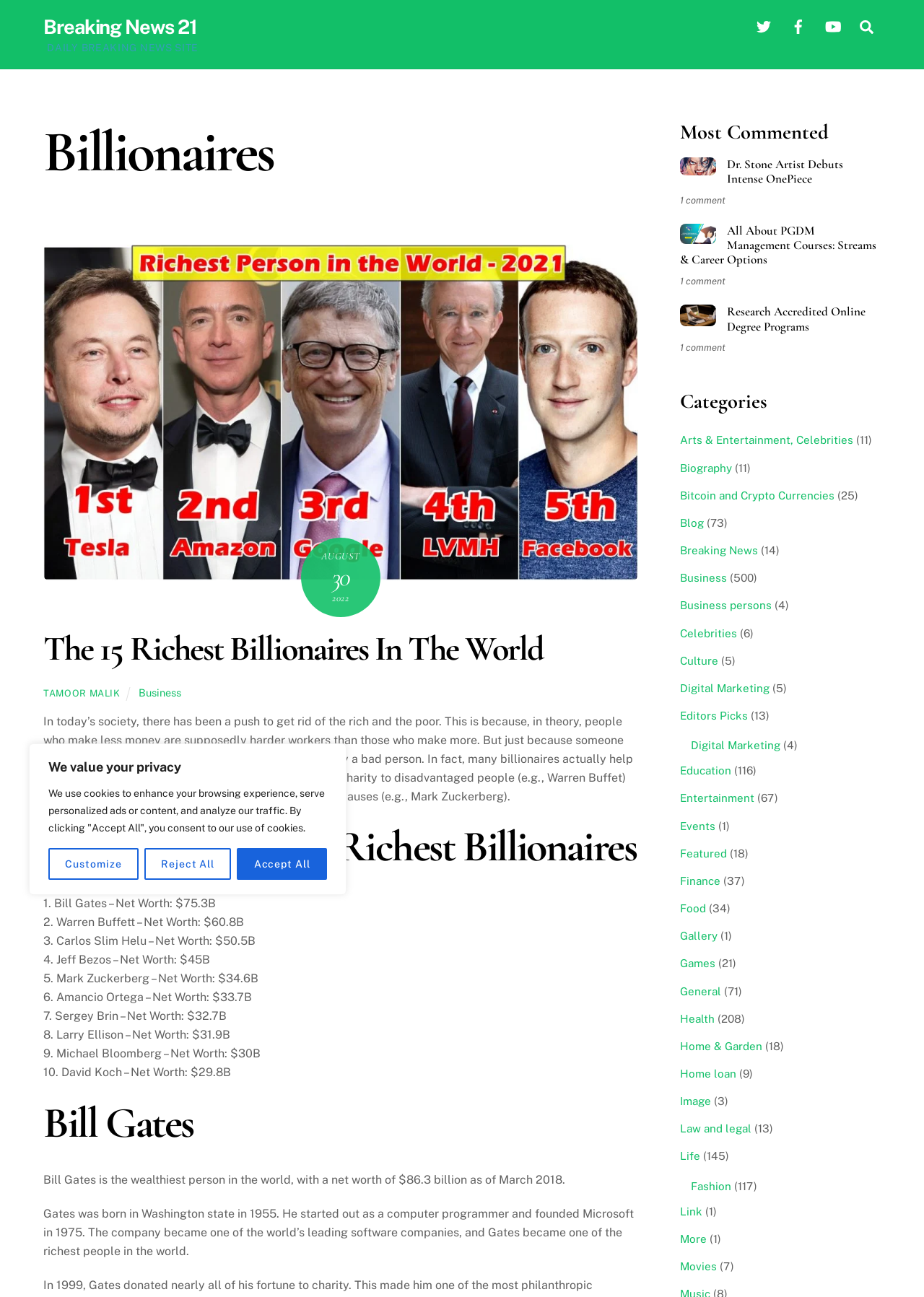Please specify the bounding box coordinates of the clickable section necessary to execute the following command: "Read about the 15 richest billionaires in the world".

[0.047, 0.435, 0.69, 0.445]